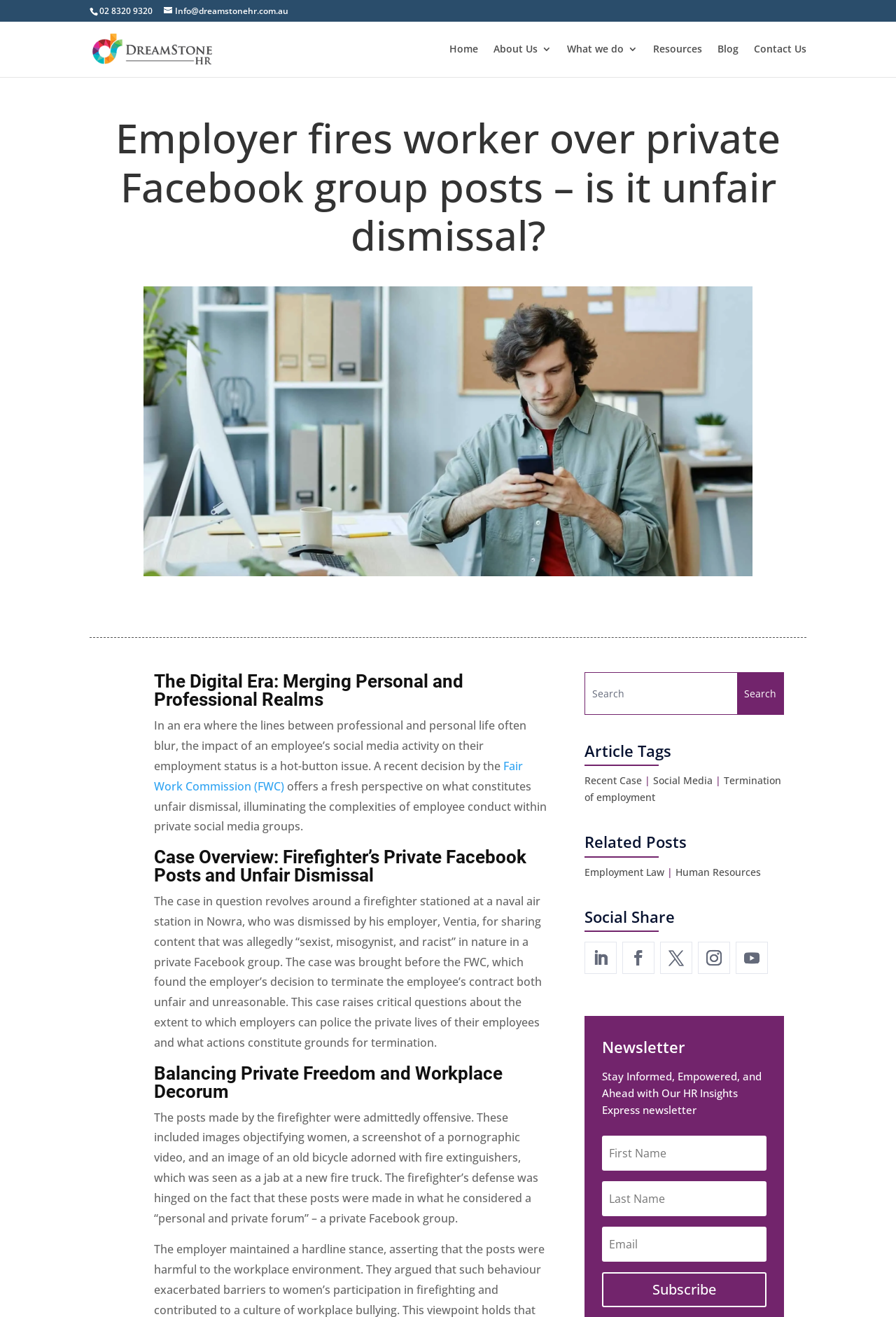Kindly determine the bounding box coordinates for the area that needs to be clicked to execute this instruction: "Search for a topic".

[0.653, 0.511, 0.874, 0.542]